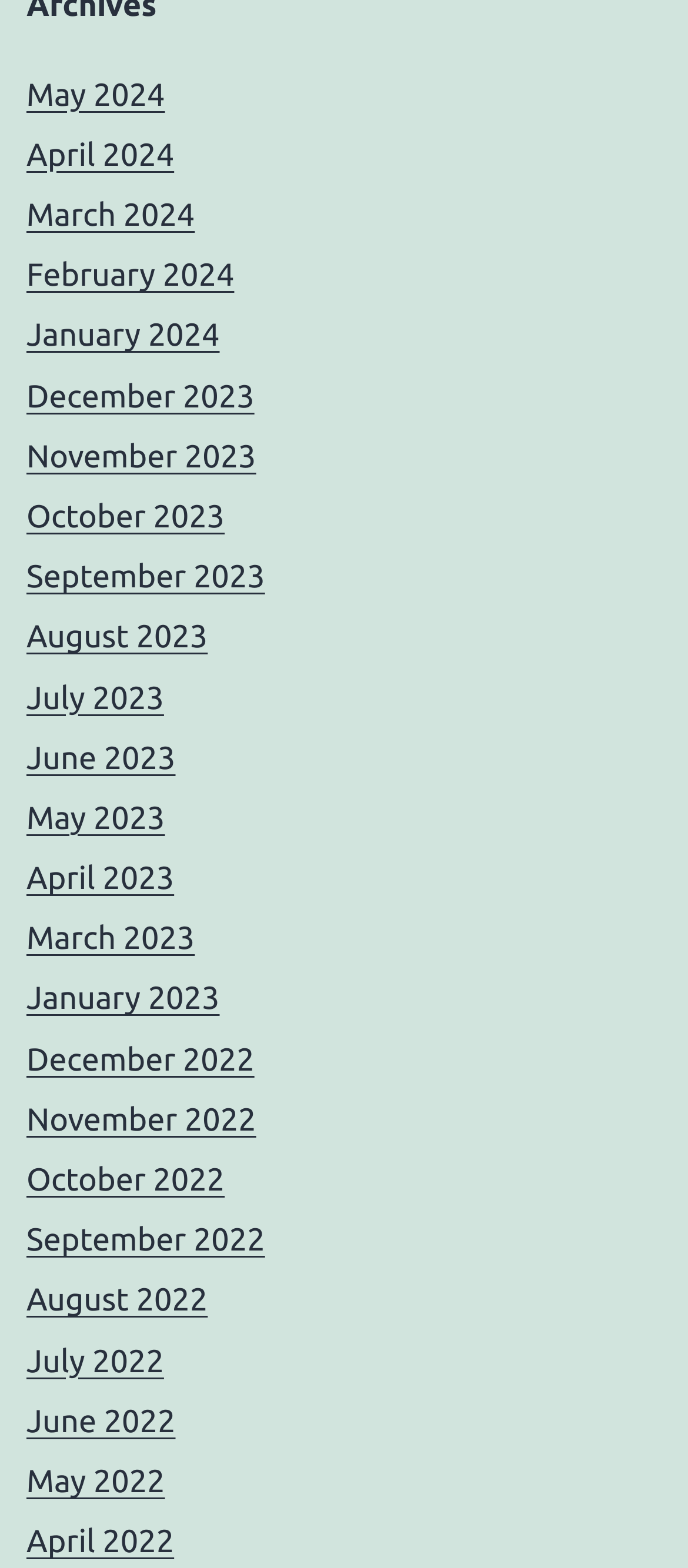How many months are available in 2023?
Refer to the image and give a detailed response to the question.

By counting the number of links with '2023' in their text, I can see that there are 12 months available in 2023.